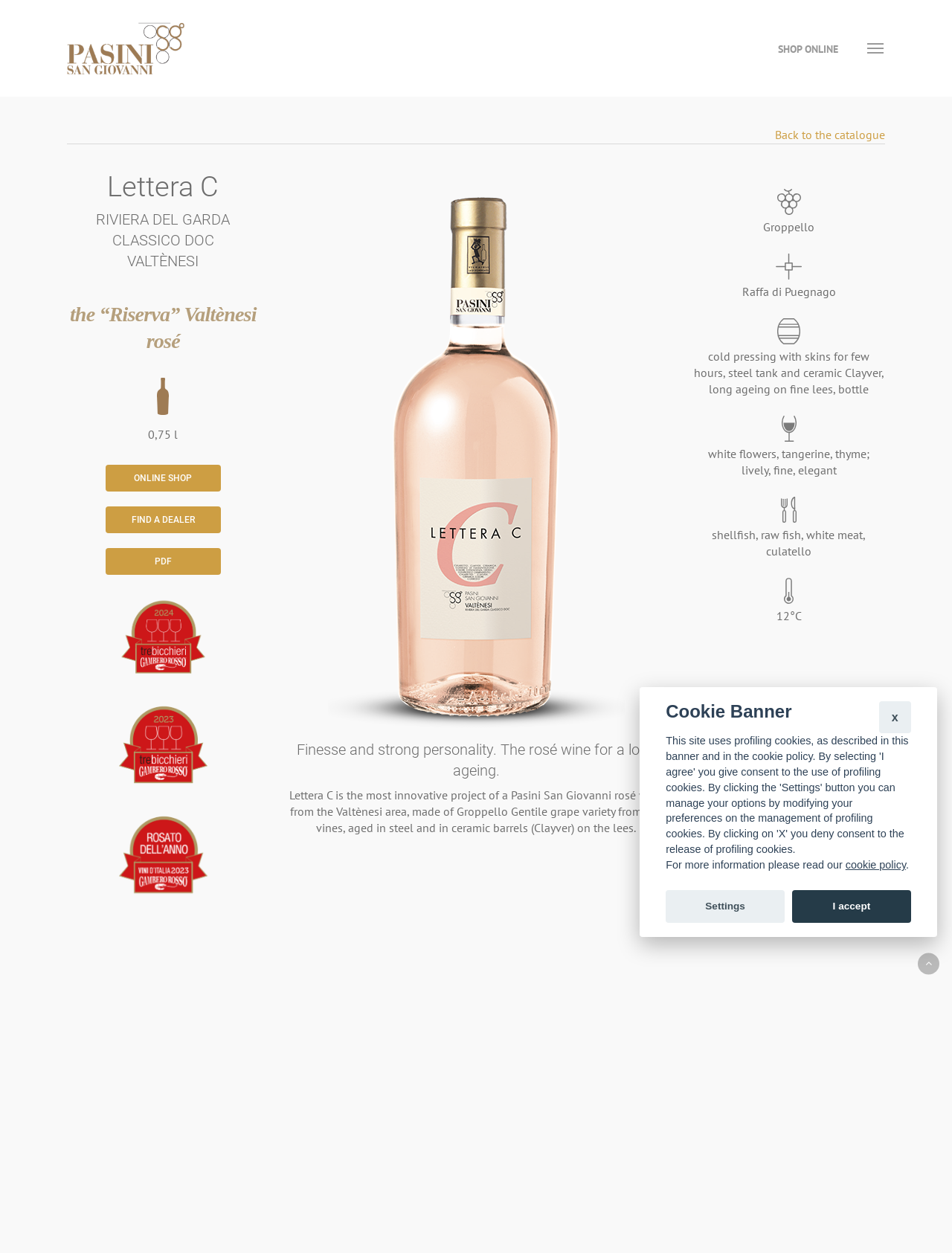Please locate the bounding box coordinates for the element that should be clicked to achieve the following instruction: "Search for products". Ensure the coordinates are given as four float numbers between 0 and 1, i.e., [left, top, right, bottom].

None